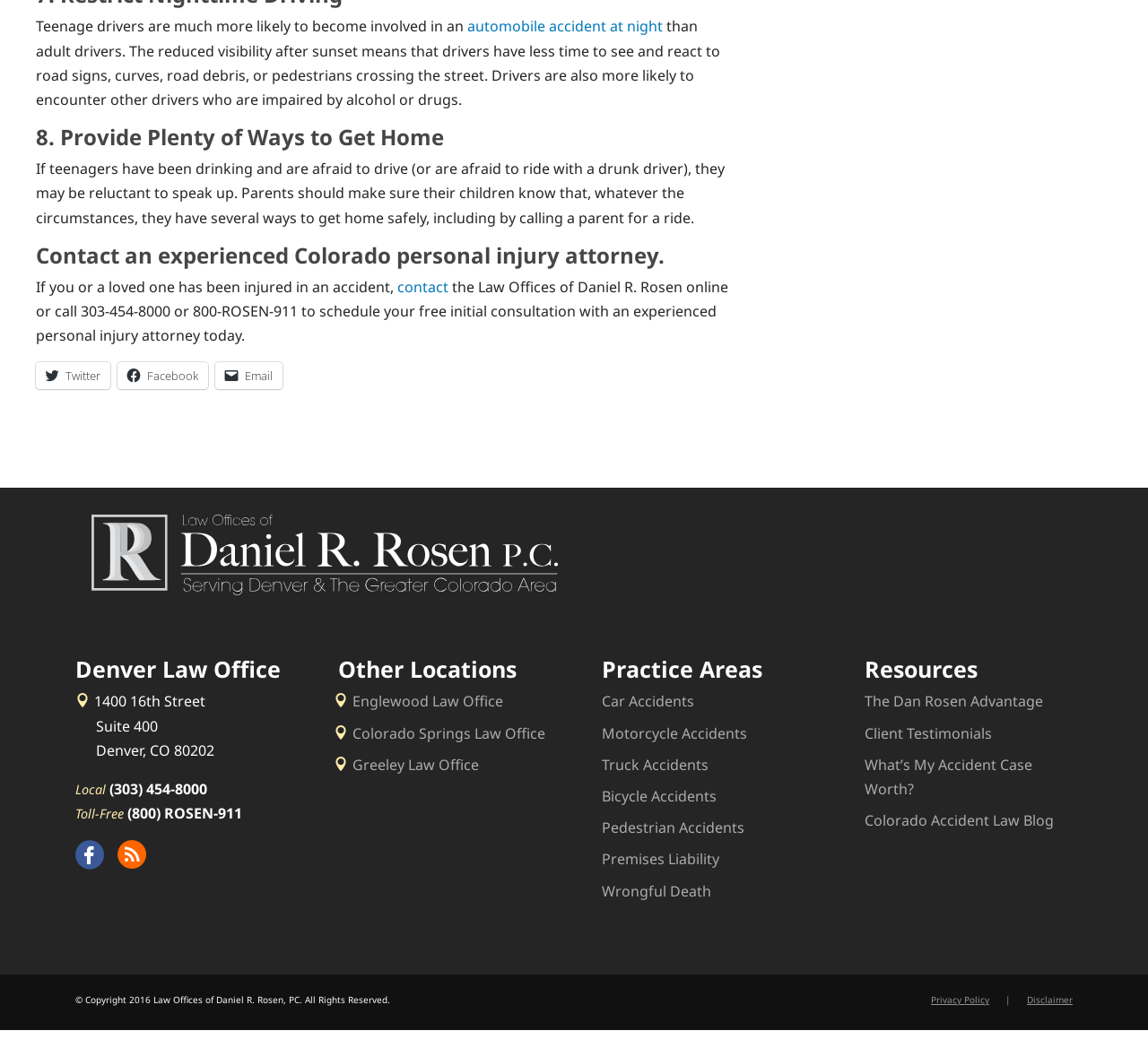Respond to the question with just a single word or phrase: 
What is the name of the law office?

Daniel R. Rosen